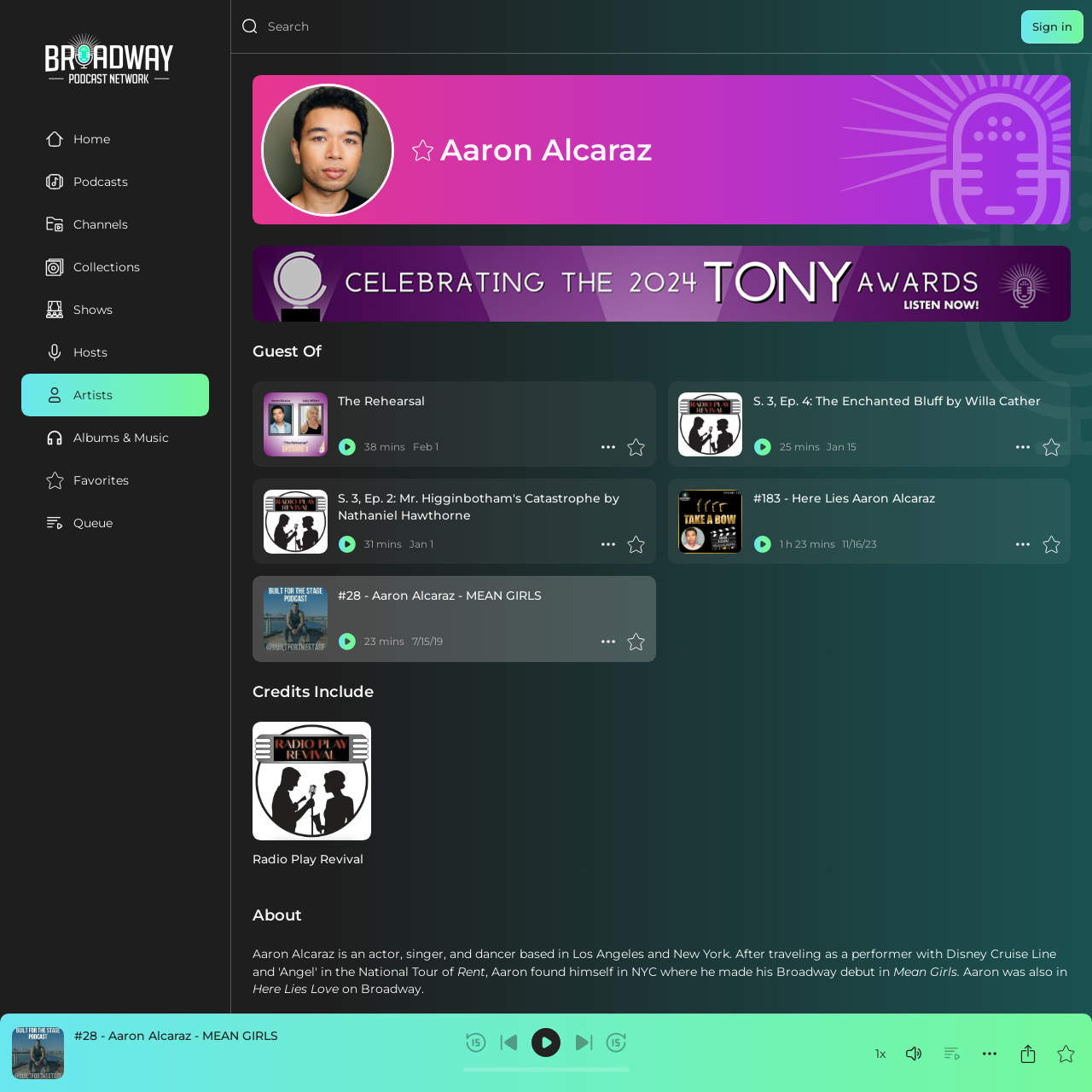Provide a short, one-word or phrase answer to the question below:
What is the text of the first link in the navigation menu?

Home